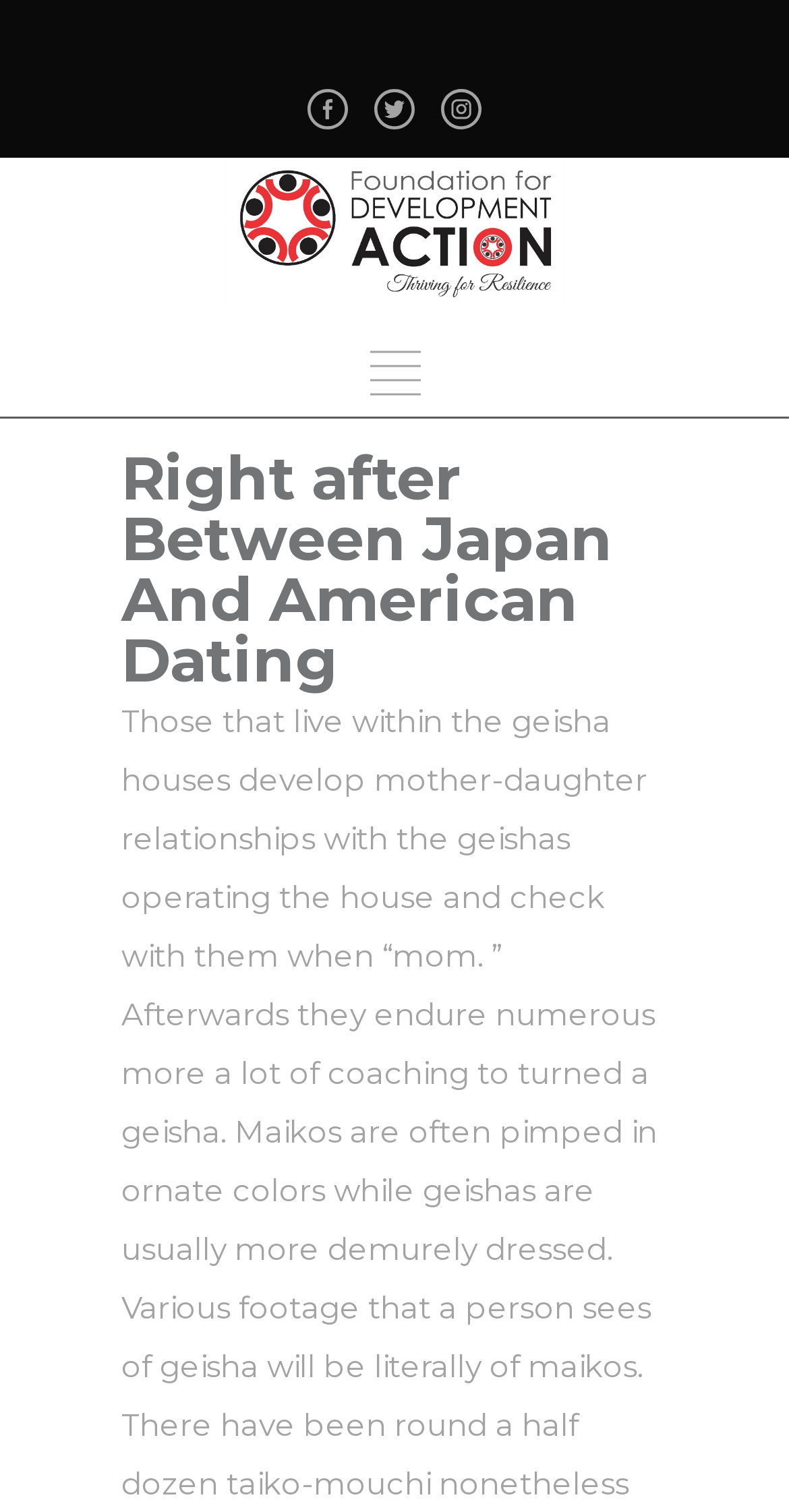Provide an in-depth caption for the contents of the webpage.

The webpage is about the differences between Japan and American dating, specifically focusing on the geisha culture in Japan. At the top of the page, there are four links aligned horizontally, taking up about a quarter of the page's width. Below these links, there is a larger link that spans almost the entire width of the page. 

Further down, there is a prominent heading that reads "Right after Between Japan And American Dating". Below this heading, there is a block of text that describes the relationships between geishas and those living in geisha houses, as well as the differences in their attire. The text is quite detailed, explaining how maikos, or apprentice geishas, are trained and dressed in ornate colors, whereas geishas are more demurely dressed.